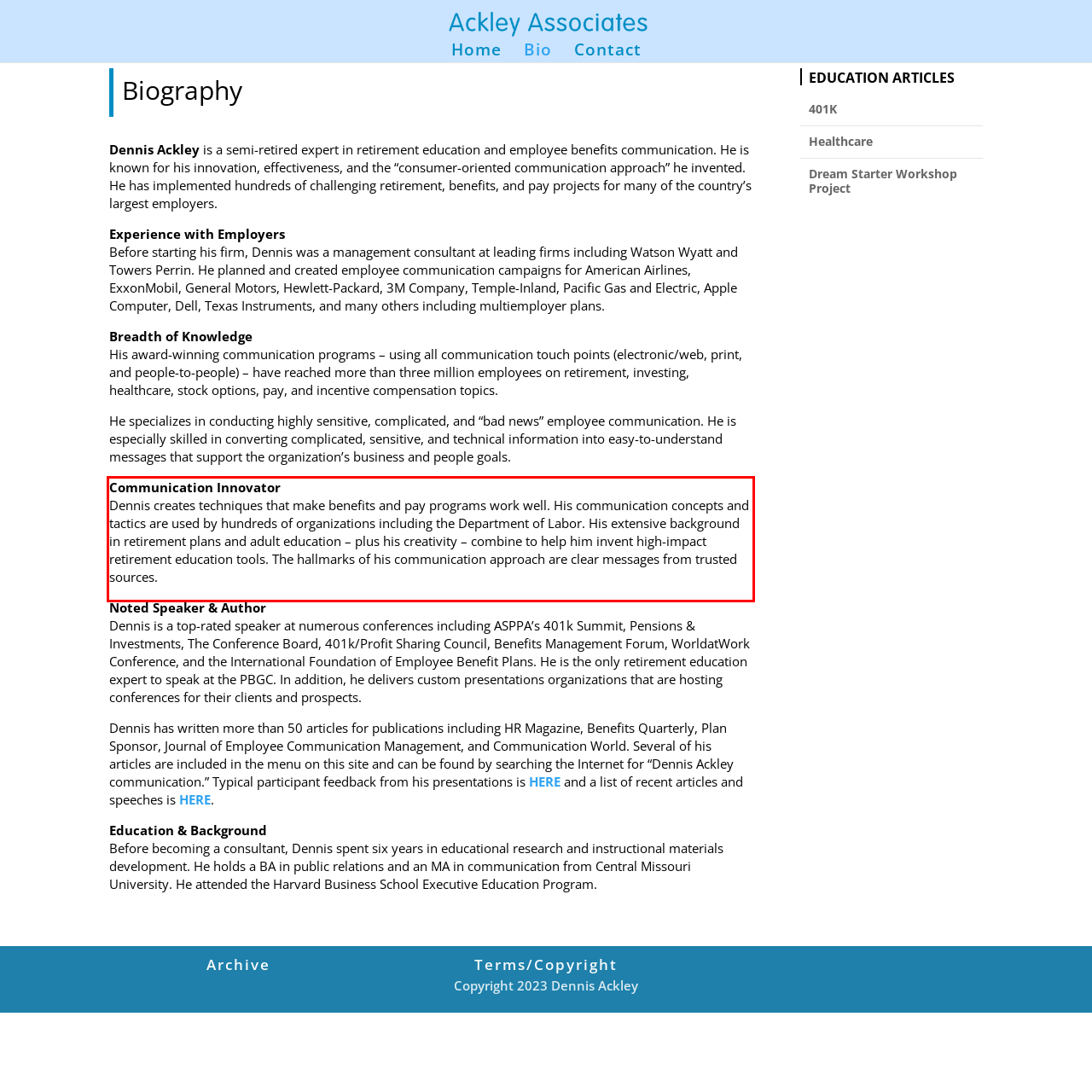Review the screenshot of the webpage and recognize the text inside the red rectangle bounding box. Provide the extracted text content.

Communication Innovator Dennis creates techniques that make benefits and pay programs work well. His communication concepts and tactics are used by hundreds of organizations including the Department of Labor. His extensive background in retirement plans and adult education – plus his creativity – combine to help him invent high-impact retirement education tools. The hallmarks of his communication approach are clear messages from trusted sources.